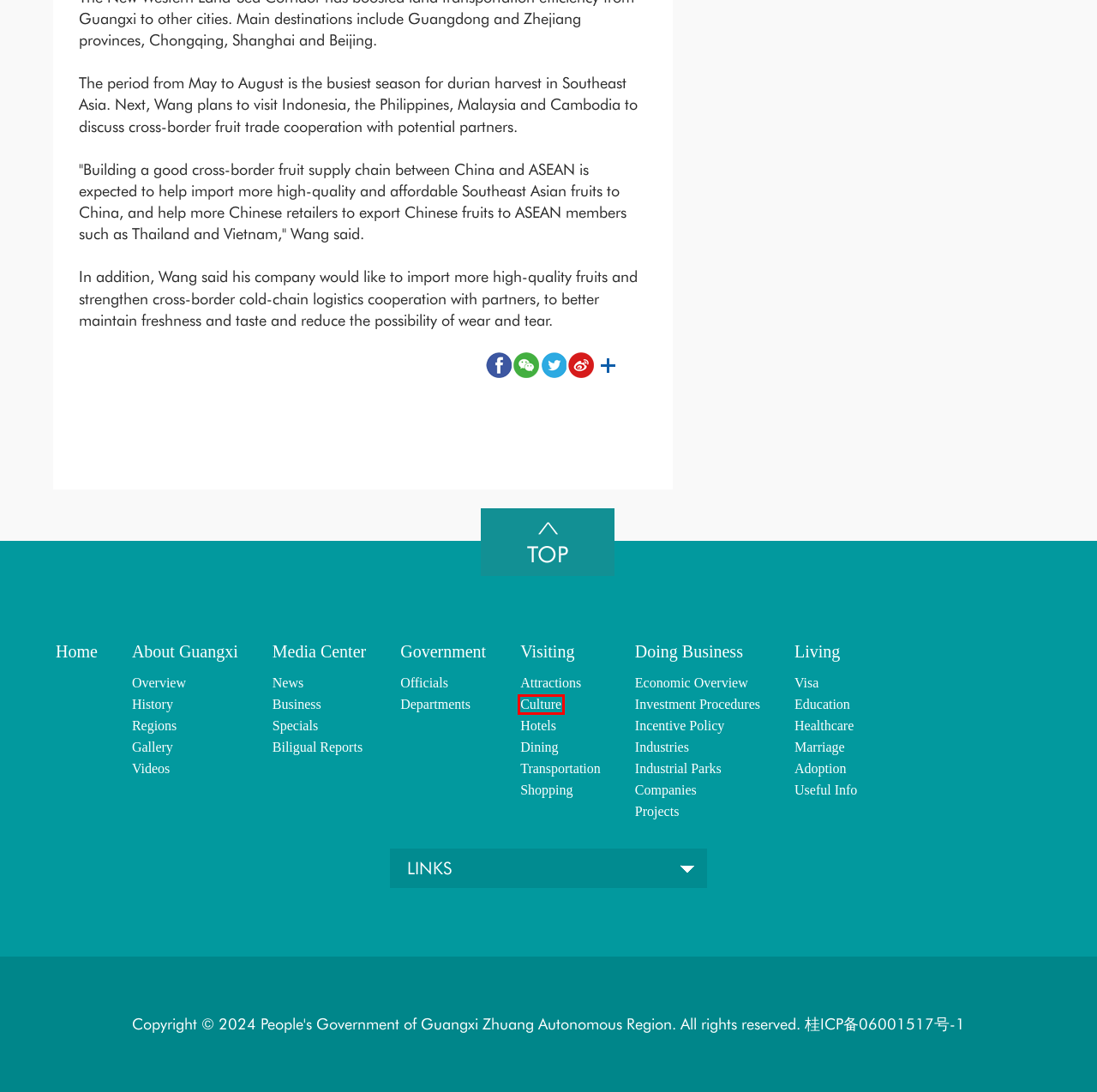Look at the screenshot of a webpage where a red bounding box surrounds a UI element. Your task is to select the best-matching webpage description for the new webpage after you click the element within the bounding box. The available options are:
A. News
B. Dining
C. Officials
D. Videos
E. Doing Business
F. Investment Procedures
G. Culture
H. Living

G